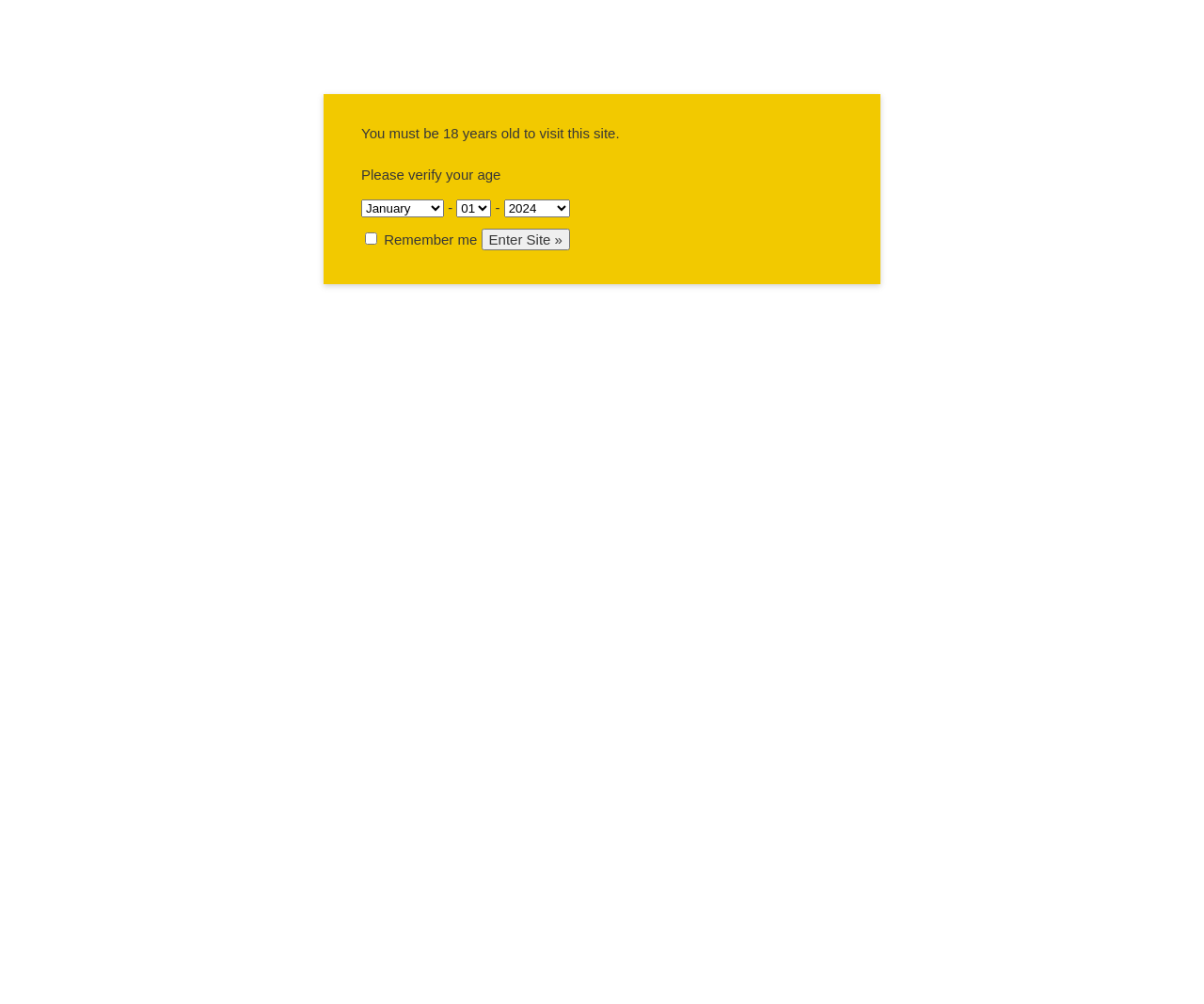What is the family story about?
Answer the question with as much detail as you can, using the image as a reference.

I found the answer by looking at the heading 'The family story' which is followed by a text describing the history of the brewery, suggesting that the family story is about the brewery's history.